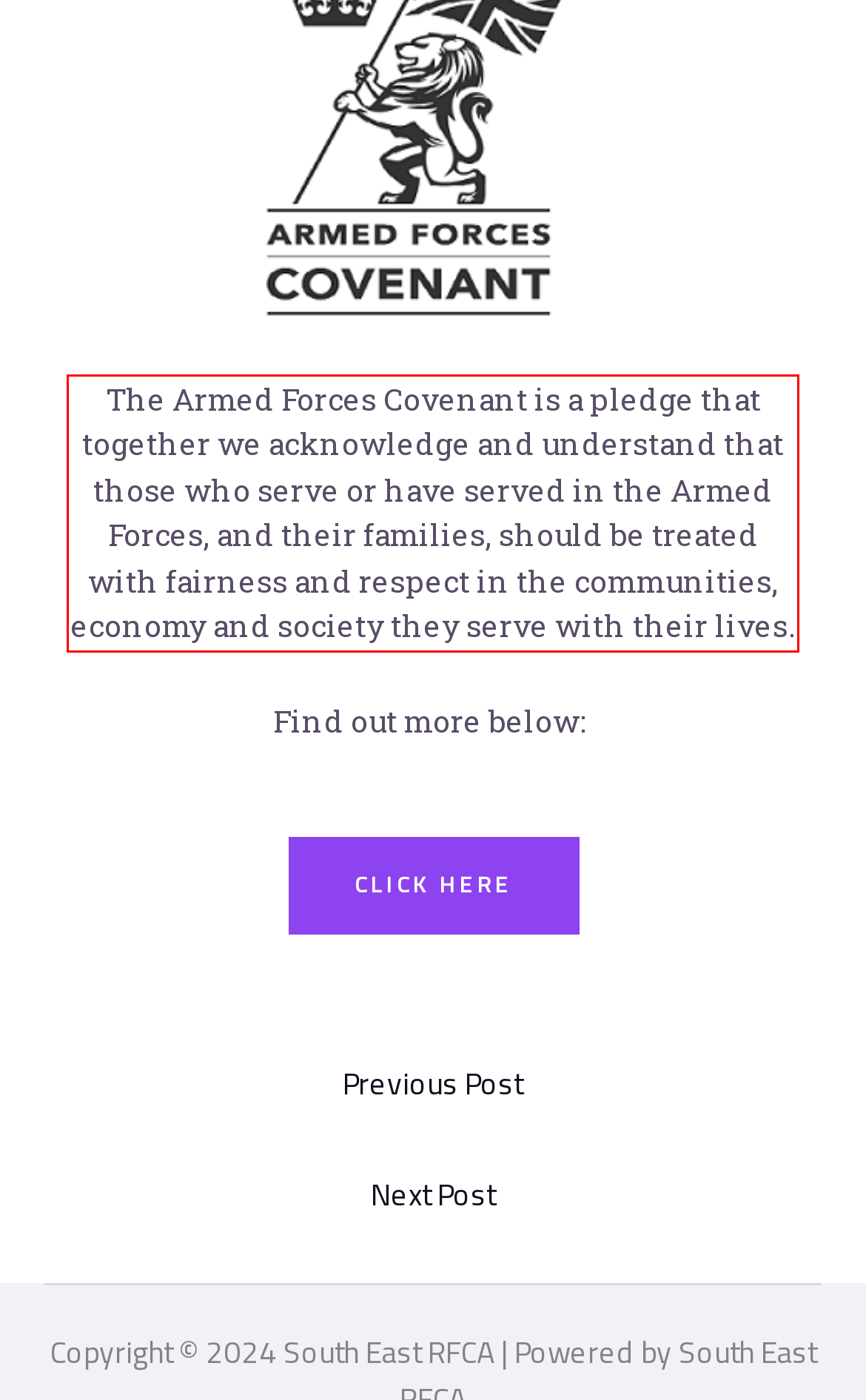Please take the screenshot of the webpage, find the red bounding box, and generate the text content that is within this red bounding box.

The Armed Forces Covenant is a pledge that together we acknowledge and understand that those who serve or have served in the Armed Forces, and their families, should be treated with fairness and respect in the communities, economy and society they serve with their lives.